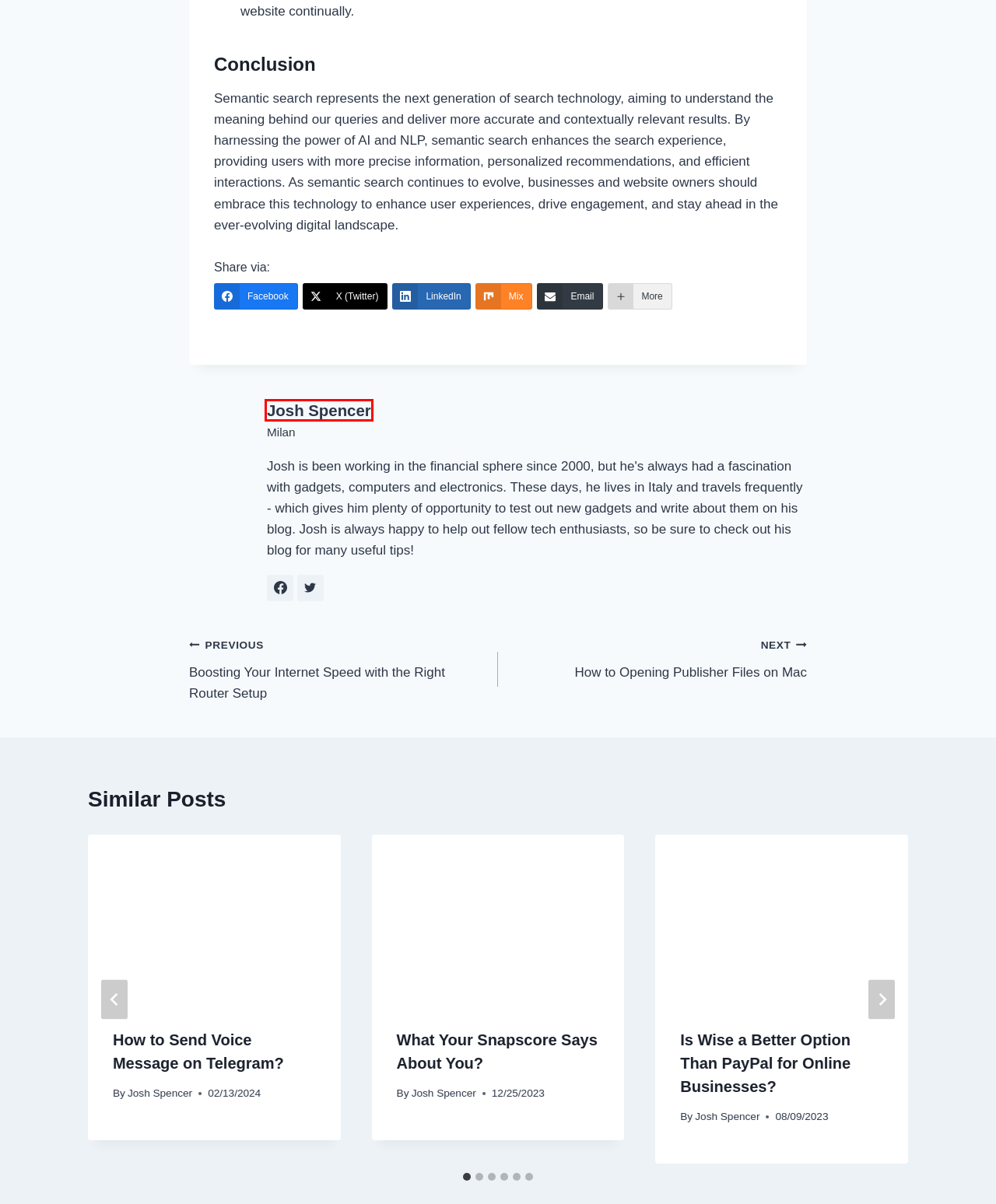Given a screenshot of a webpage with a red bounding box highlighting a UI element, choose the description that best corresponds to the new webpage after clicking the element within the red bounding box. Here are your options:
A. Boosting Your Internet Speed with the Right Router Setup
B. How to Send Voice Message on Telegram?
C. Is Wise a Better Option Than PayPal for Online Businesses?
D. InnoByTech - About Gadgets and Electronics
E. What Your Snapscore Says About You?
F. Log In ‹ InnoByTech — WordPress
G. How to Opening Publisher Files on Mac
H. Josh Spencer, Author at InnoByTech

H